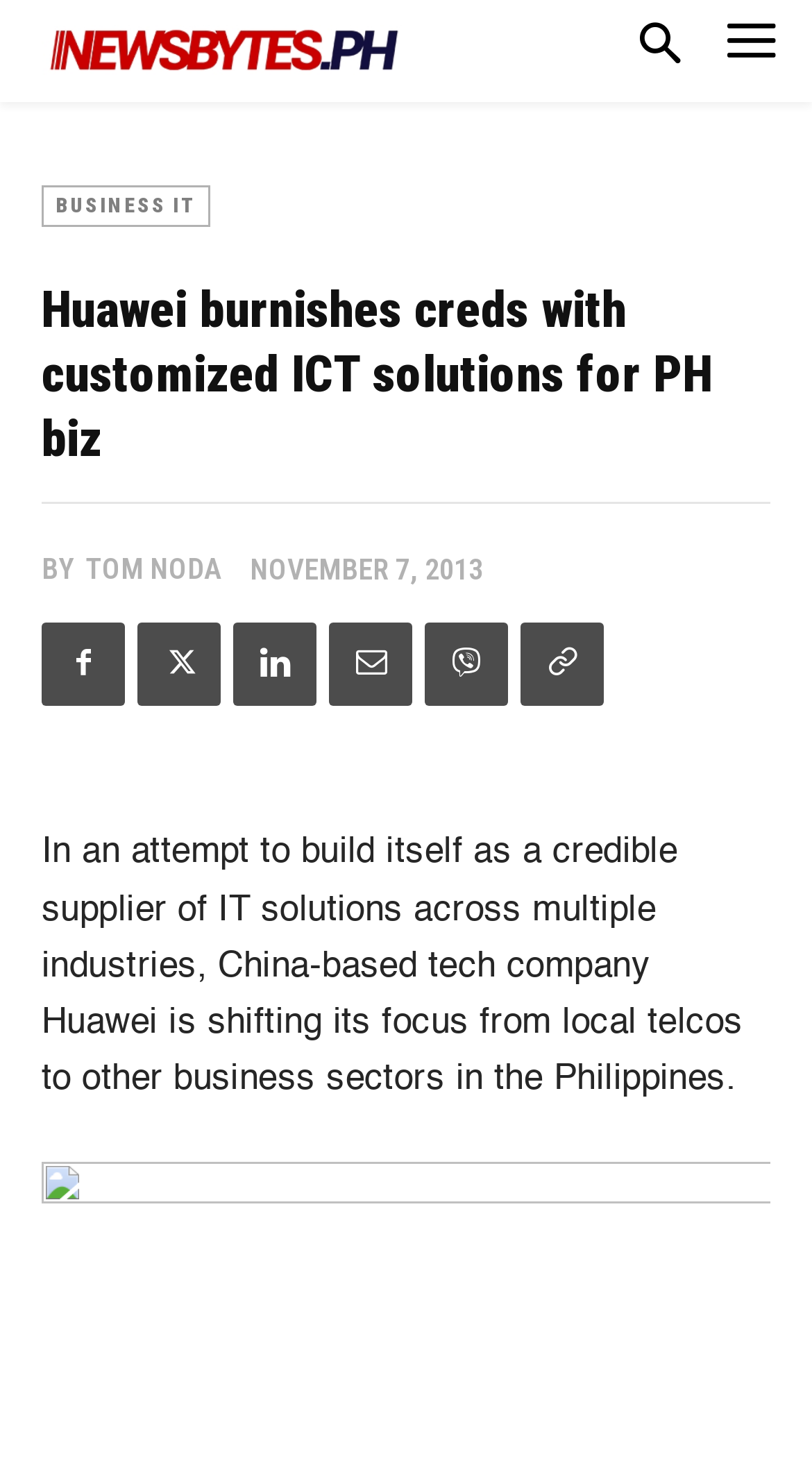Who is the author of the article?
Respond to the question with a single word or phrase according to the image.

TOM NODA